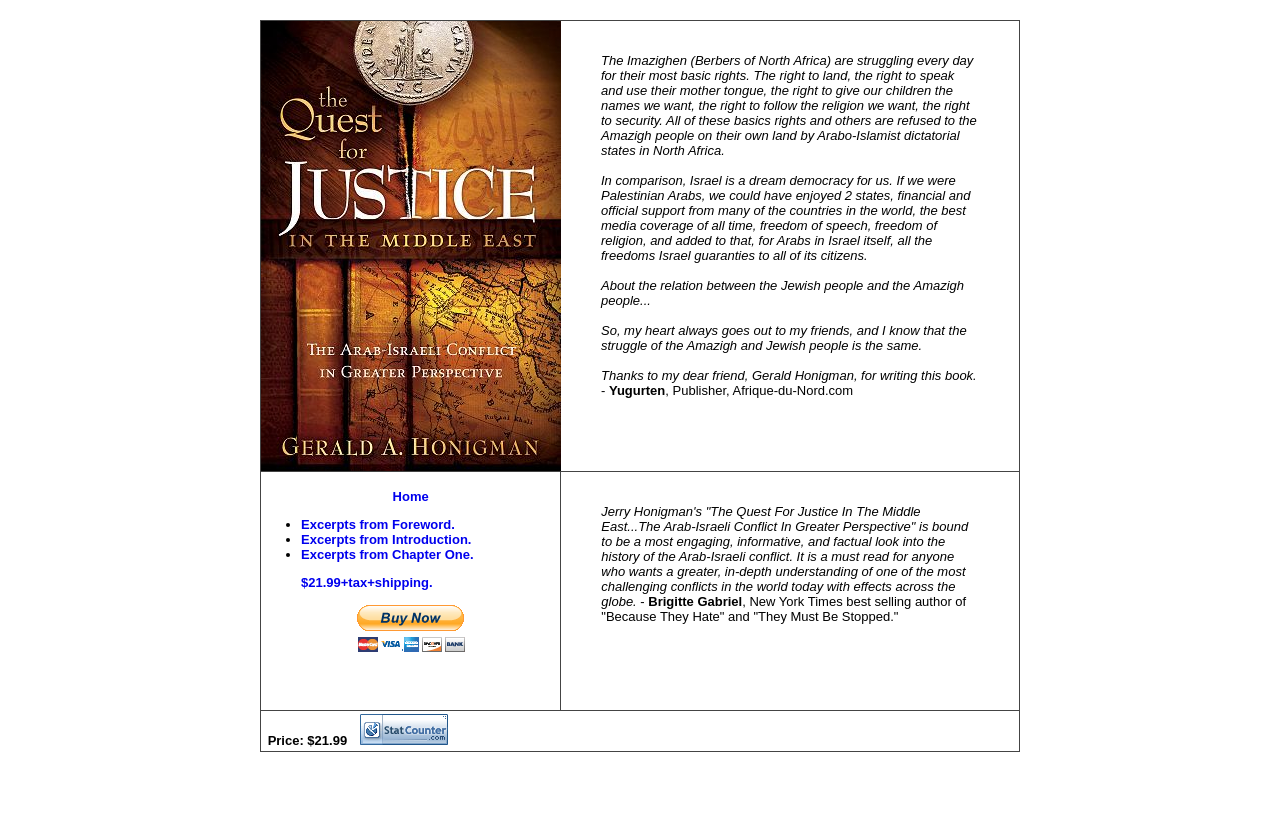Locate the UI element that matches the description $21.99+tax+shipping. in the webpage screenshot. Return the bounding box coordinates in the format (top-left x, top-left y, bottom-right x, bottom-right y), with values ranging from 0 to 1.

[0.235, 0.703, 0.338, 0.721]